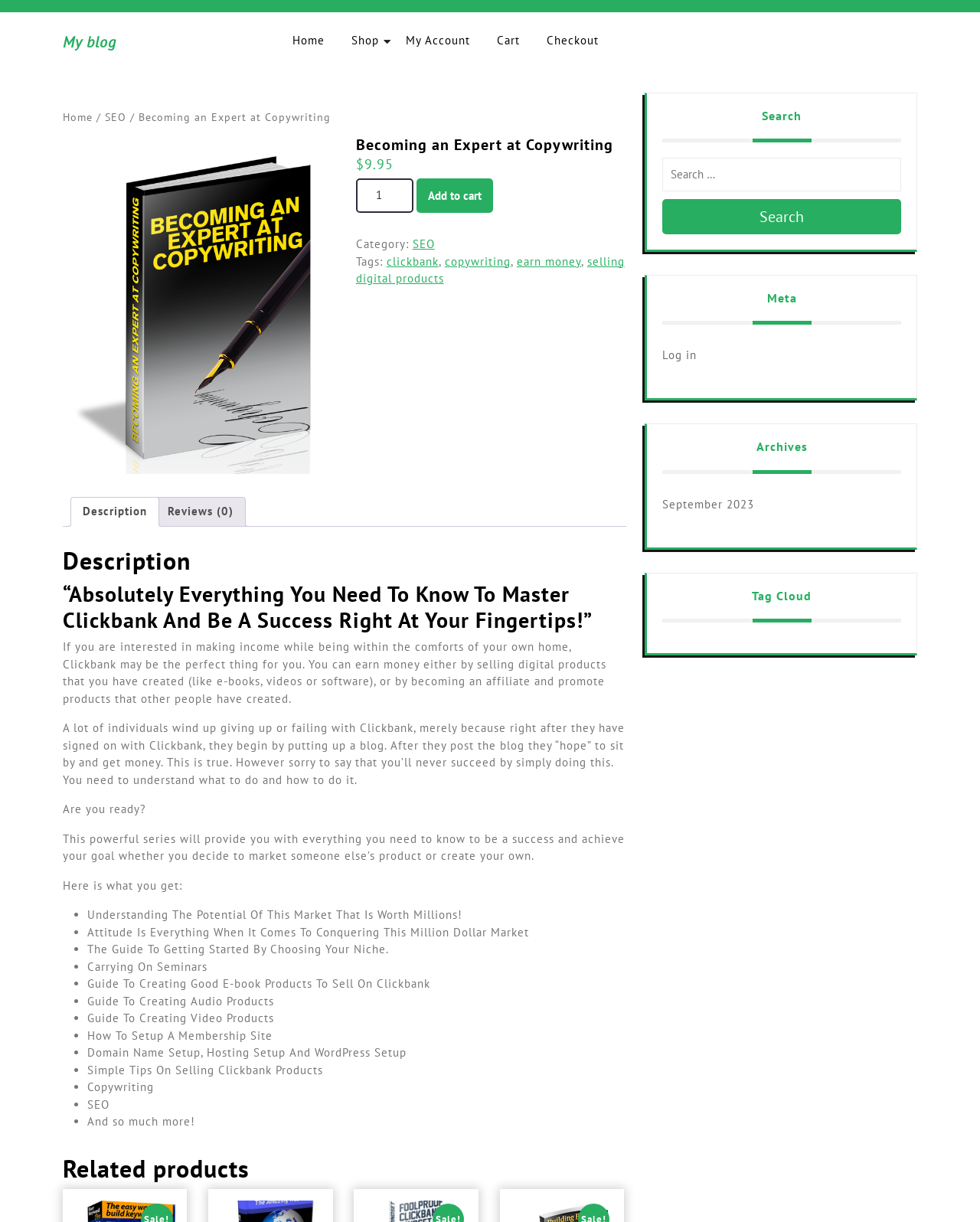Find the bounding box coordinates for the area you need to click to carry out the instruction: "View product description". The coordinates should be four float numbers between 0 and 1, indicated as [left, top, right, bottom].

[0.072, 0.407, 0.162, 0.431]